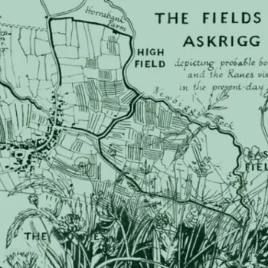Reply to the question with a brief word or phrase: What is one of the labeled fields on the map?

High Field